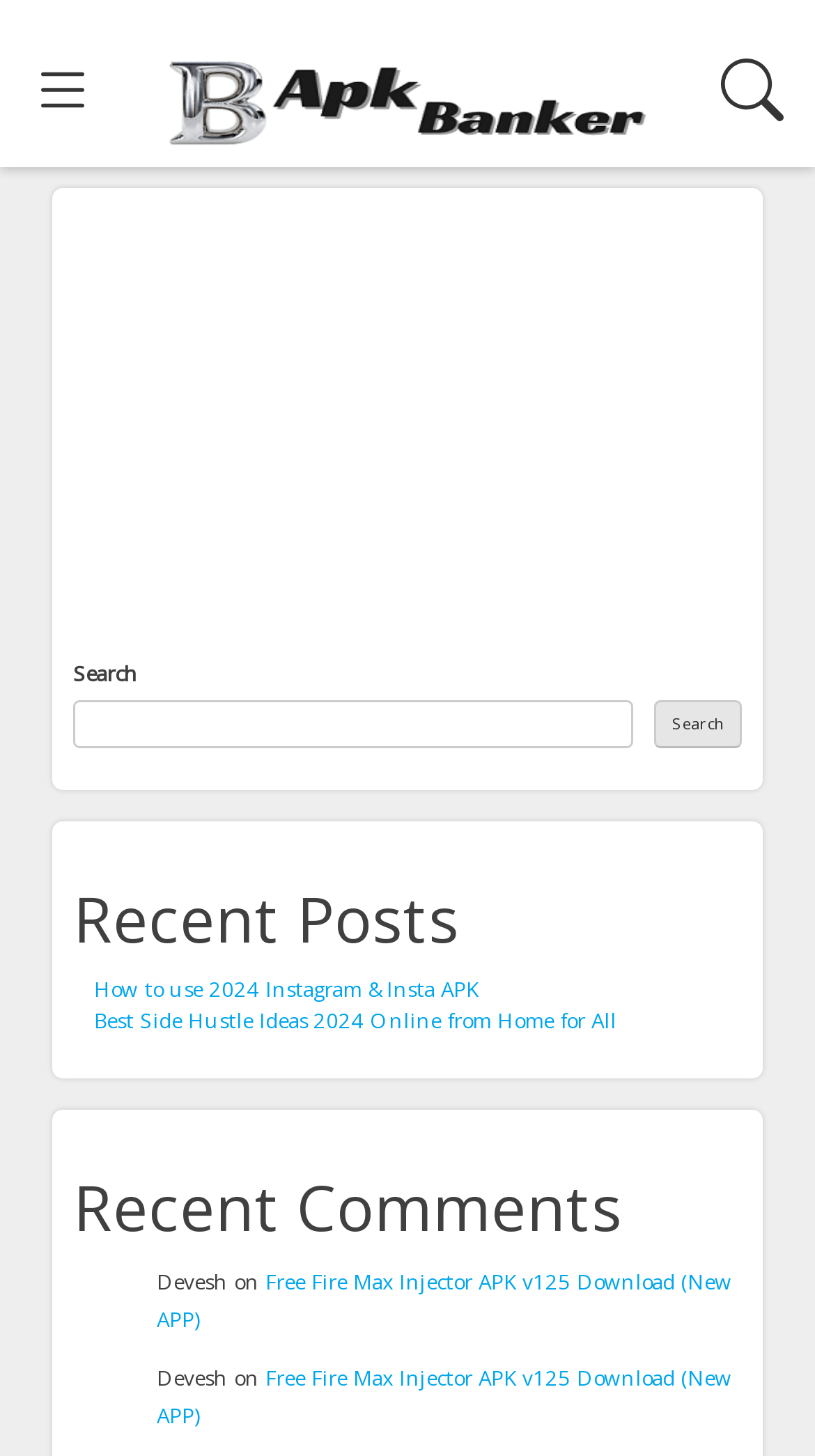Can you find and provide the title of the webpage?

Oops! That page can’t be found.